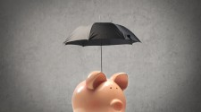Refer to the image and answer the question with as much detail as possible: What is the background color of the image?

The caption describes the backdrop as a 'textured gray surface', which suggests that the background of the image is gray in color and has a textured appearance.